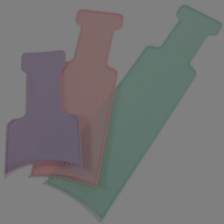Provide a short answer to the following question with just one word or phrase: How many tools are showcased in the image?

Three